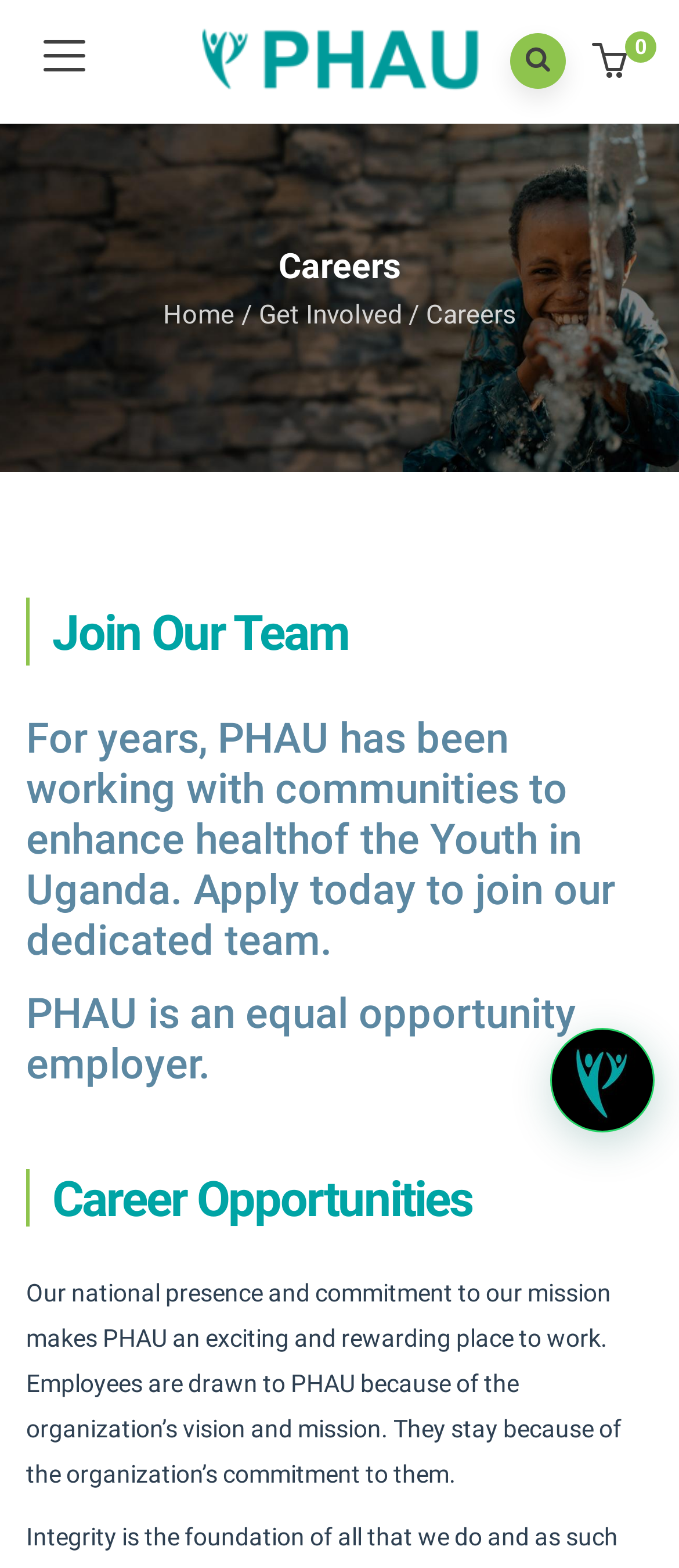Identify the bounding box of the HTML element described here: "Browse Collections". Provide the coordinates as four float numbers between 0 and 1: [left, top, right, bottom].

None